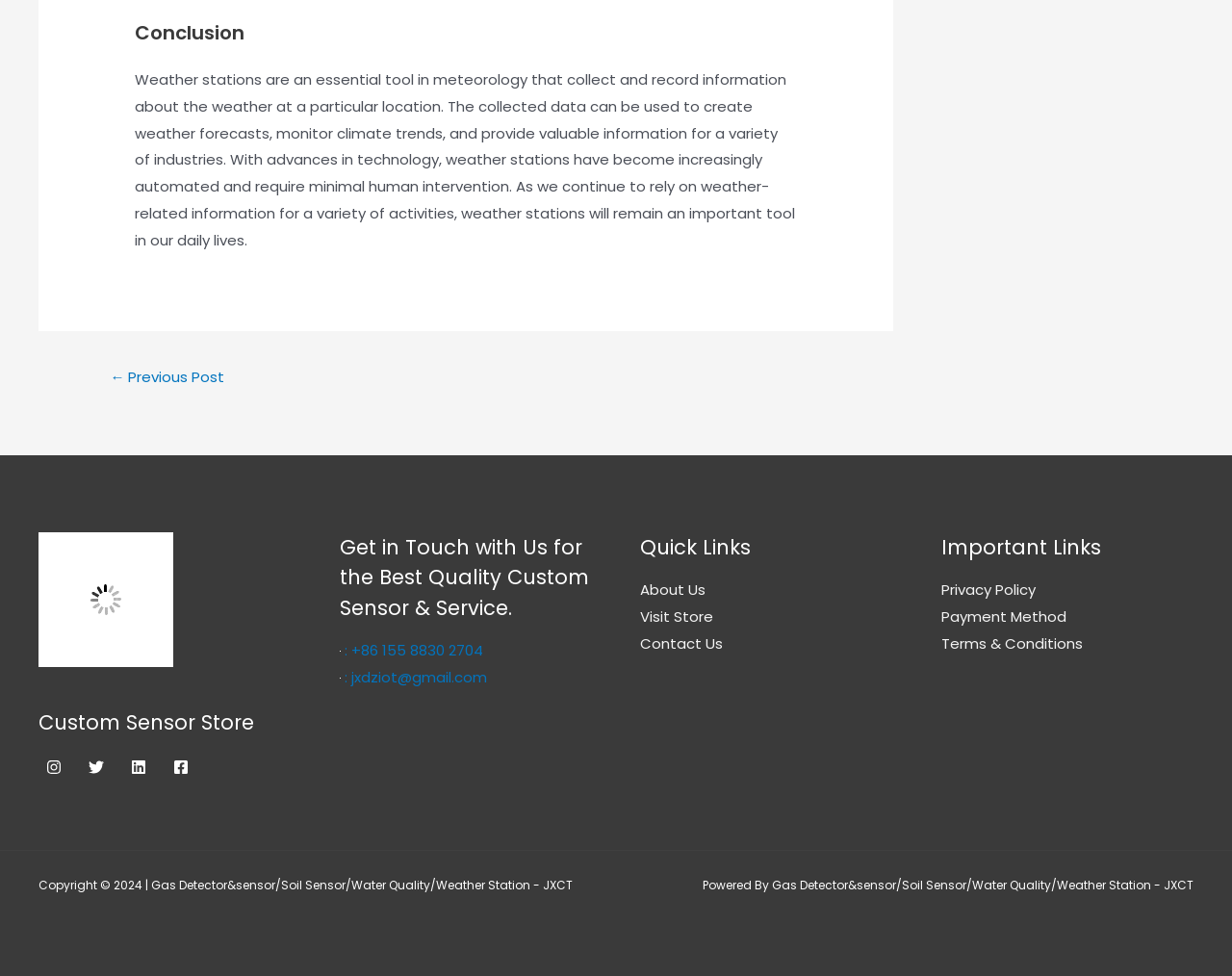Observe the image and answer the following question in detail: What social media platforms are linked on the webpage?

By examining the links and images in the footer section of the webpage, it can be seen that the webpage links to four social media platforms: Instagram, Twitter, Linkedin, and Facebook.